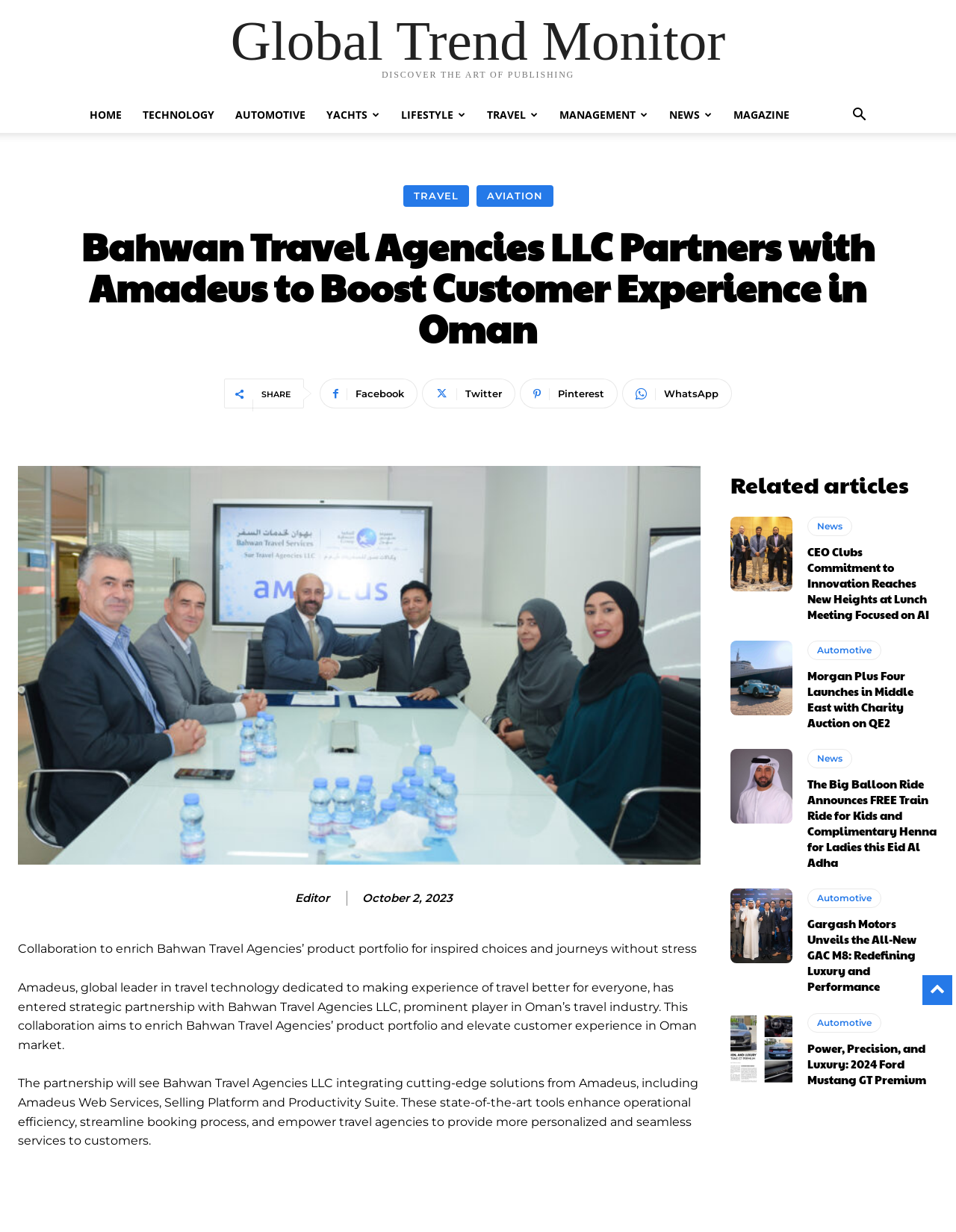Identify the bounding box coordinates for the element you need to click to achieve the following task: "View the 'TRAVEL' section". The coordinates must be four float values ranging from 0 to 1, formatted as [left, top, right, bottom].

[0.498, 0.079, 0.574, 0.108]